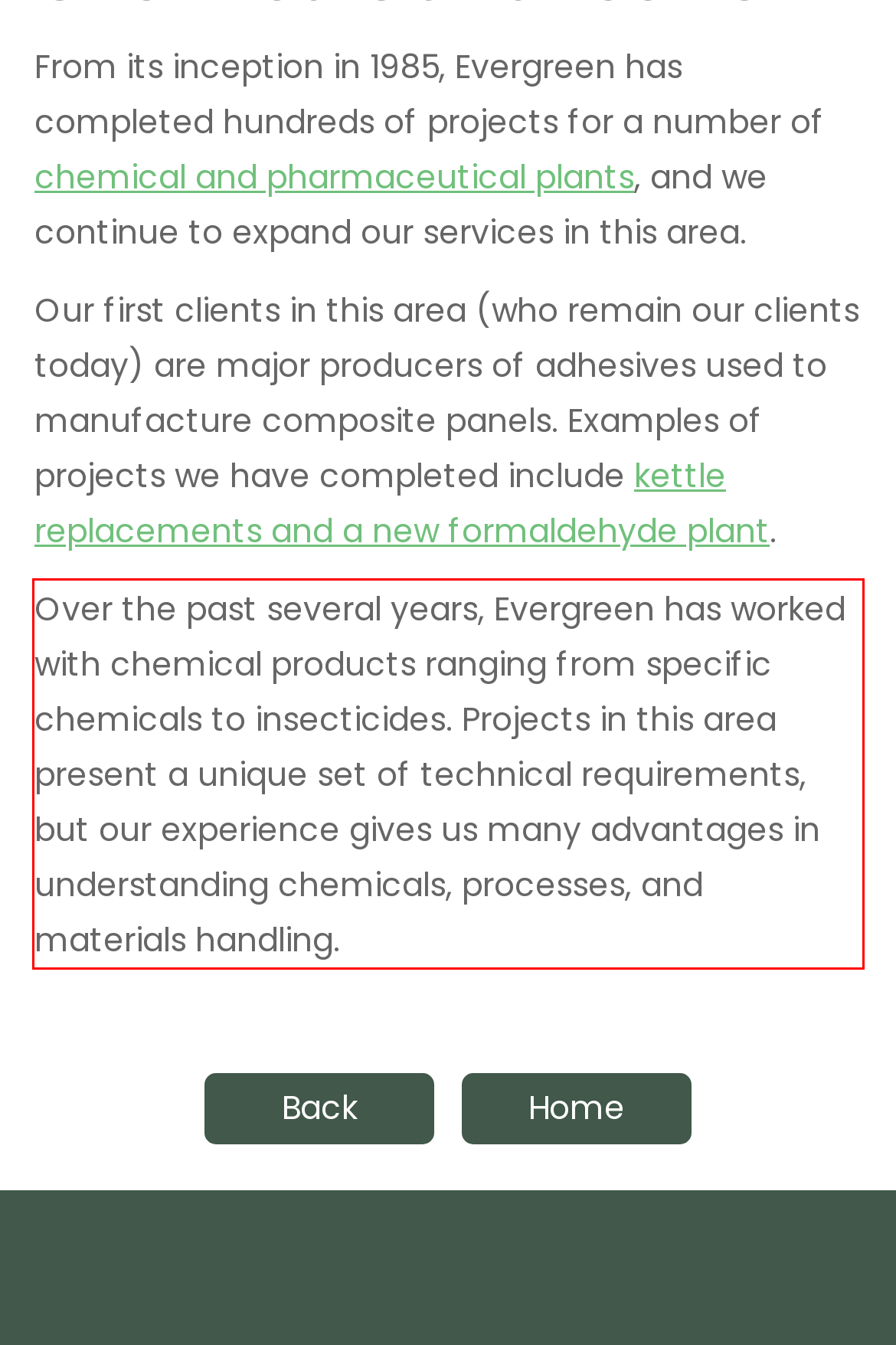You have a screenshot of a webpage where a UI element is enclosed in a red rectangle. Perform OCR to capture the text inside this red rectangle.

Over the past several years, Evergreen has worked with chemical products ranging from specific chemicals to insecticides. Projects in this area present a unique set of technical requirements, but our experience gives us many advantages in understanding chemicals, processes, and materials handling.